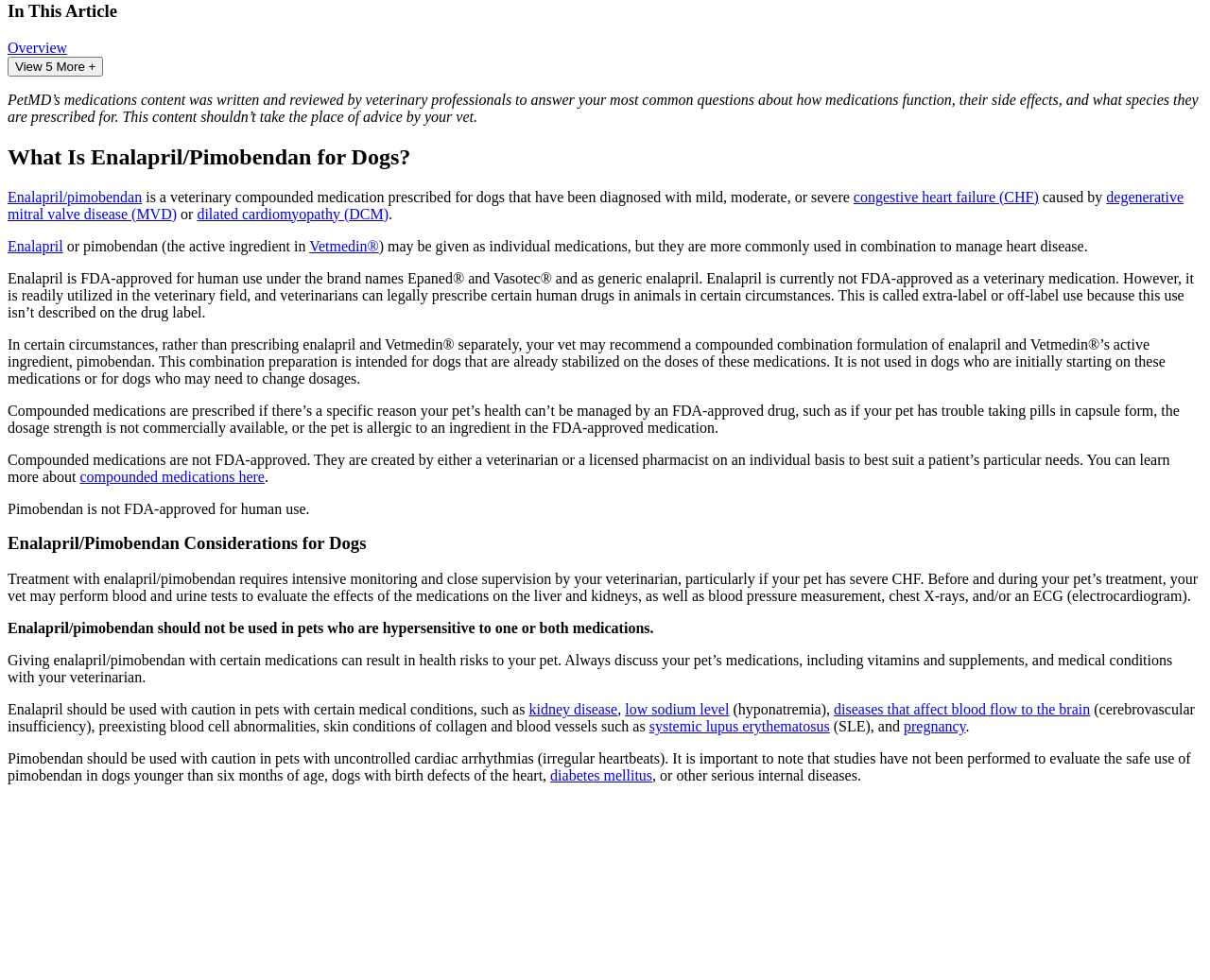Use a single word or phrase to answer the question: What tests may a veterinarian perform to monitor a dog's treatment with Enalapril/Pimobendan?

Blood and urine tests